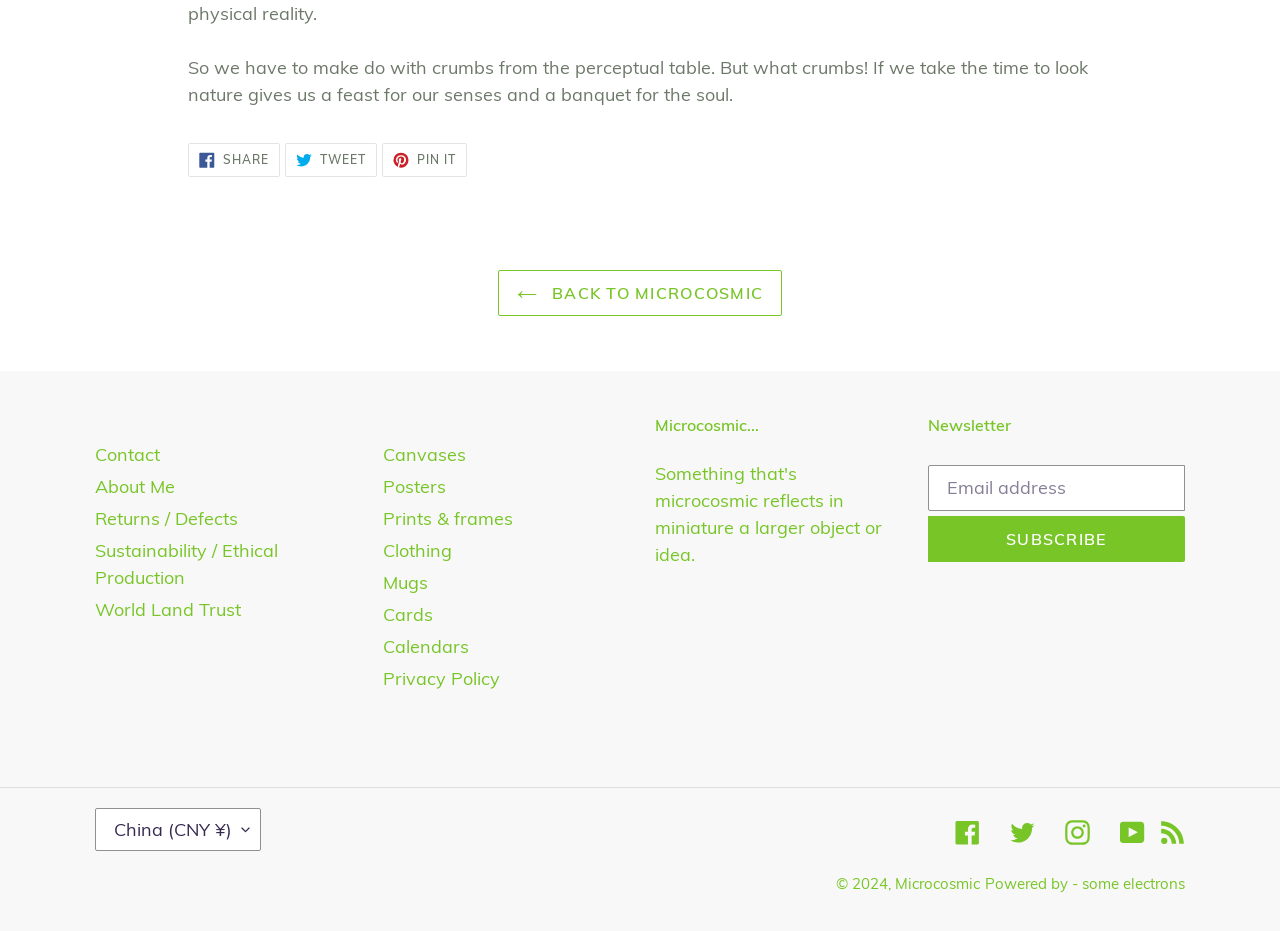What is the first social media platform listed?
Please ensure your answer to the question is detailed and covers all necessary aspects.

The social media platforms are listed at the bottom of the webpage. The first one is Facebook, which is represented by a link with the text 'Facebook' and an icon.